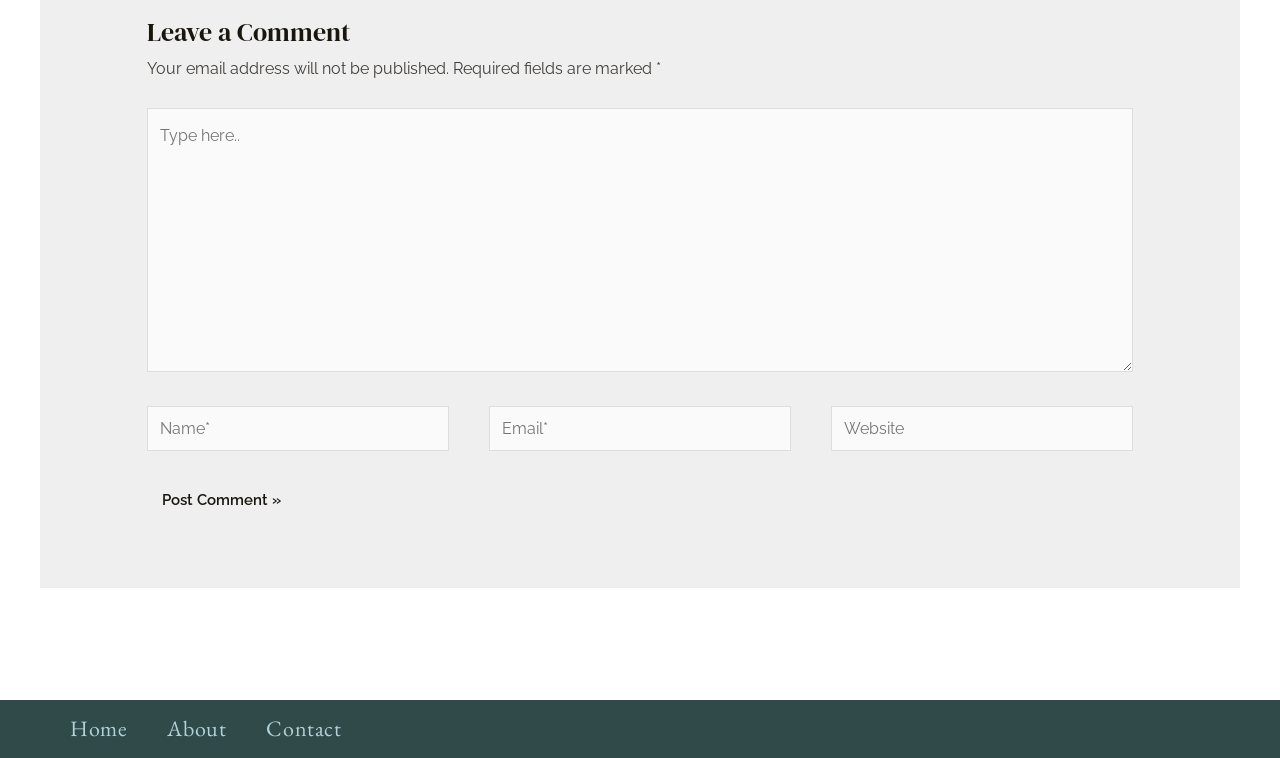Please determine the bounding box coordinates of the element's region to click in order to carry out the following instruction: "Click on the 'Colloidal Silver' tag". The coordinates should be four float numbers between 0 and 1, i.e., [left, top, right, bottom].

None